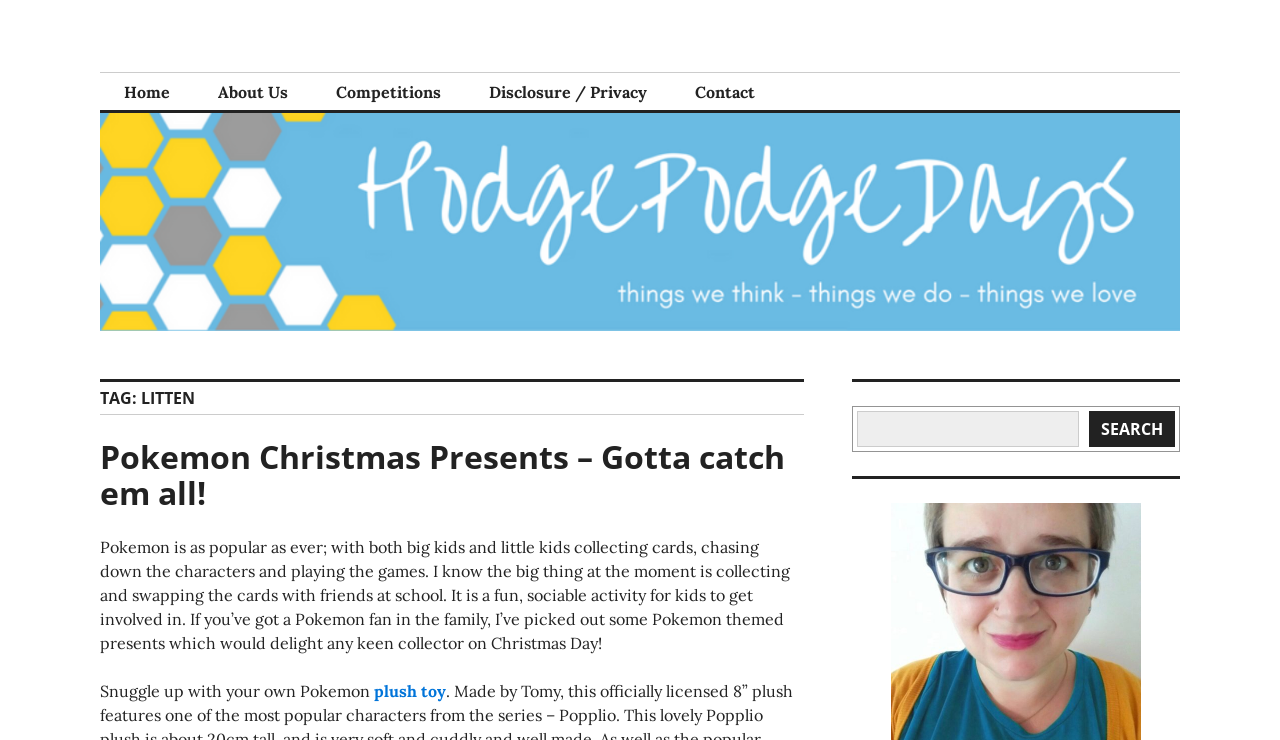What is the topic of the first article?
Provide an in-depth and detailed answer to the question.

The topic of the first article can be found in the heading of the article, which says 'Pokemon Christmas Presents – Gotta catch em all!'.